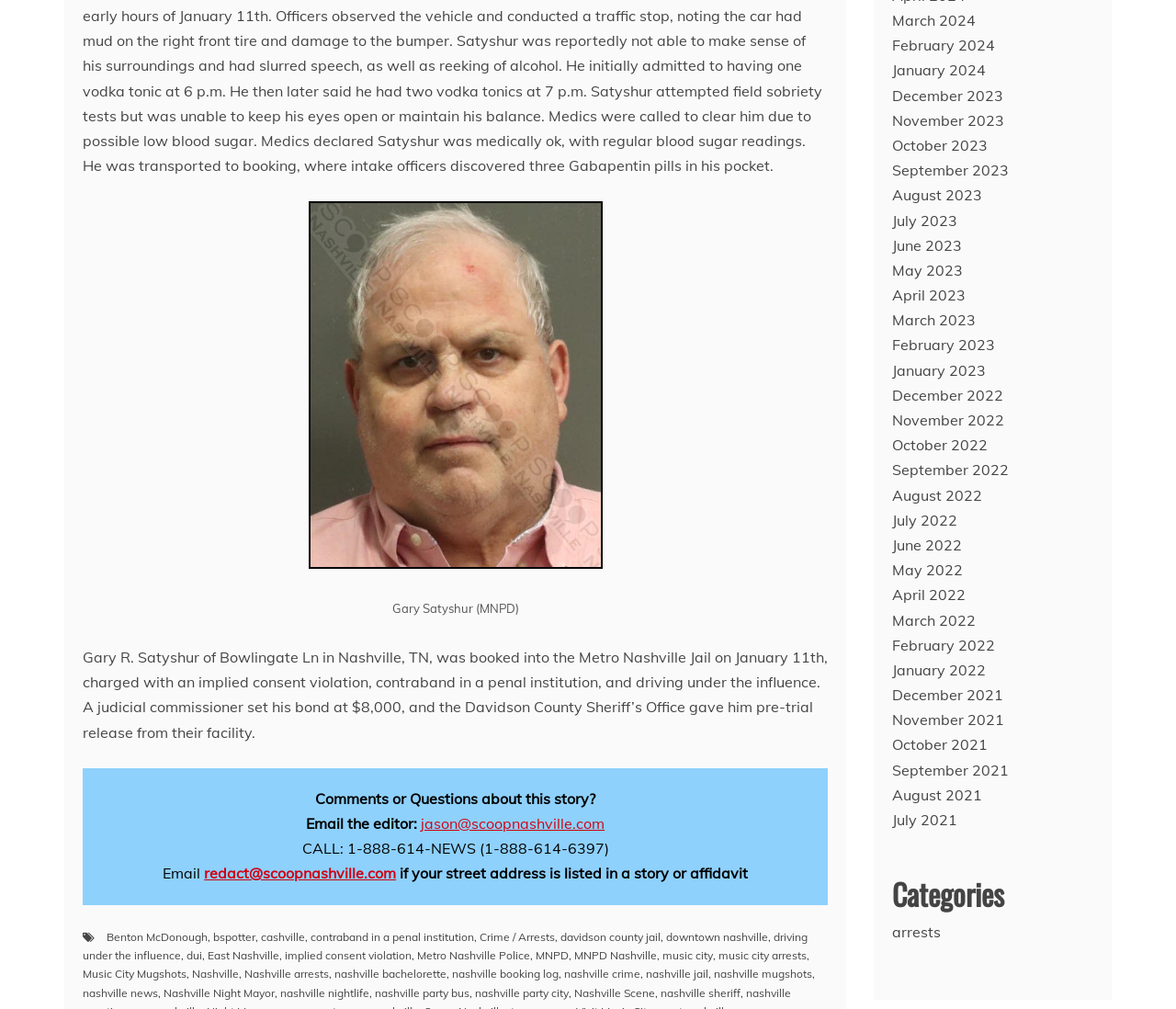Please answer the following question using a single word or phrase: 
What is the name of the person in the image?

Gary Satyshur